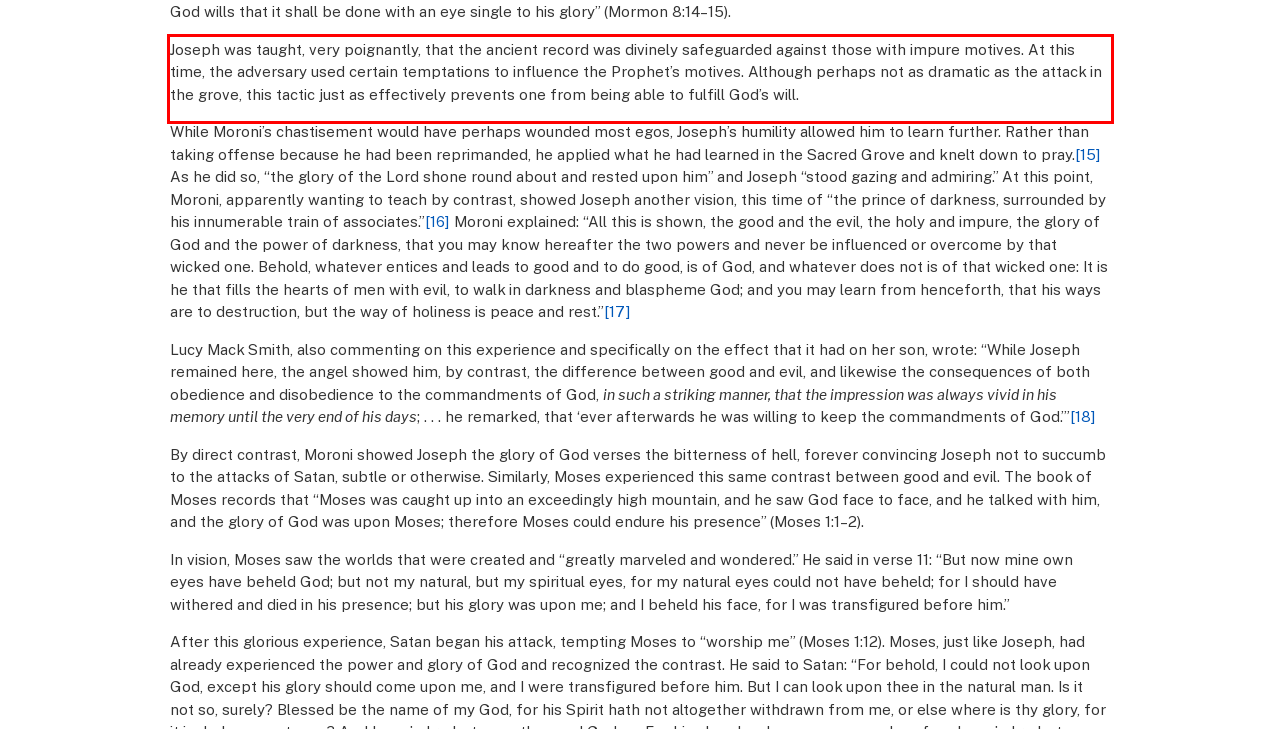Please recognize and transcribe the text located inside the red bounding box in the webpage image.

Joseph was taught, very poignantly, that the ancient record was divinely safeguarded against those with impure motives. At this time, the adversary used certain temptations to influence the Prophet’s motives. Although perhaps not as dramatic as the attack in the grove, this tactic just as effectively prevents one from being able to fulfill God’s will.